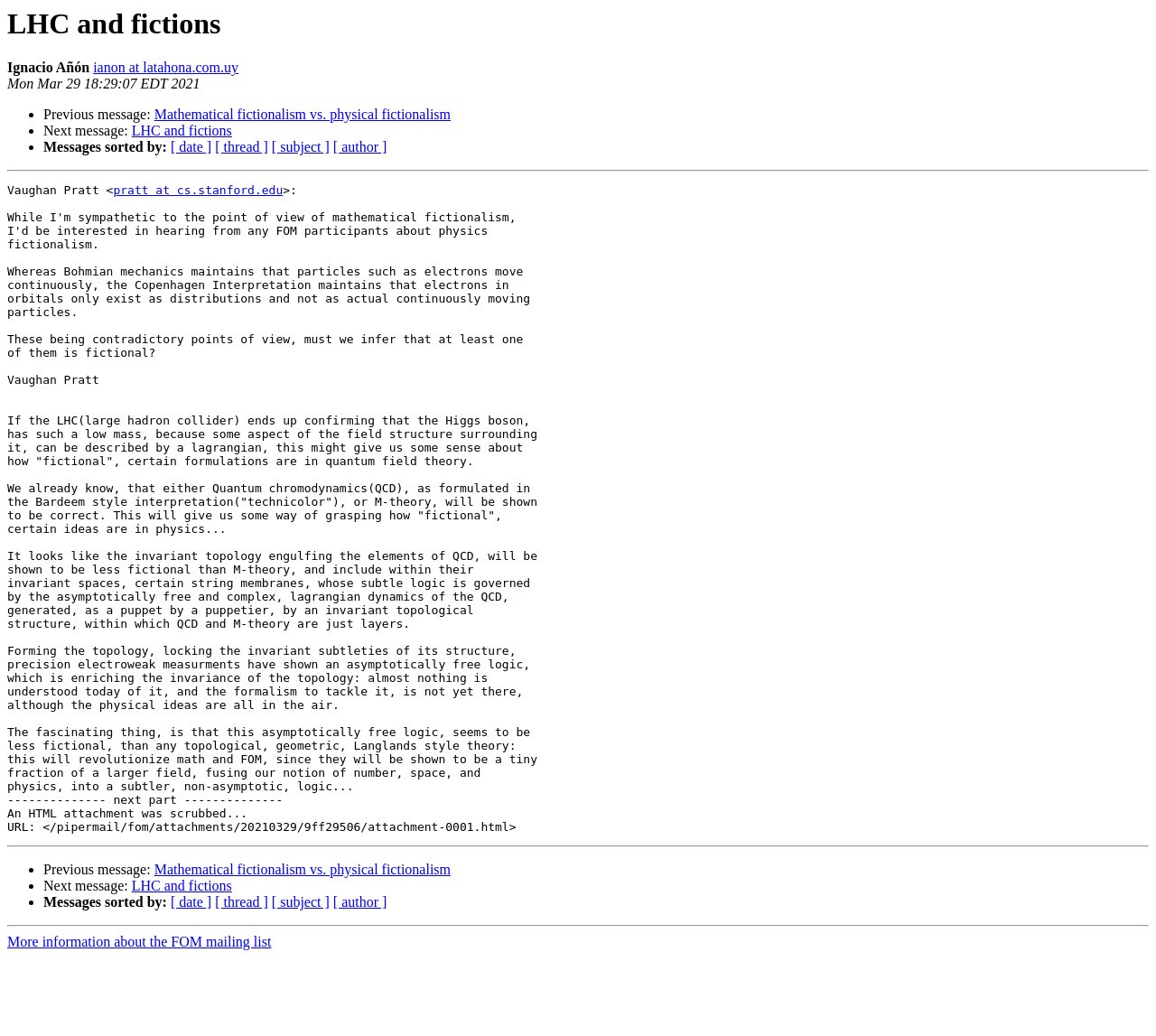Respond to the question with just a single word or phrase: 
What is the topic of the message?

Physics fictionalism